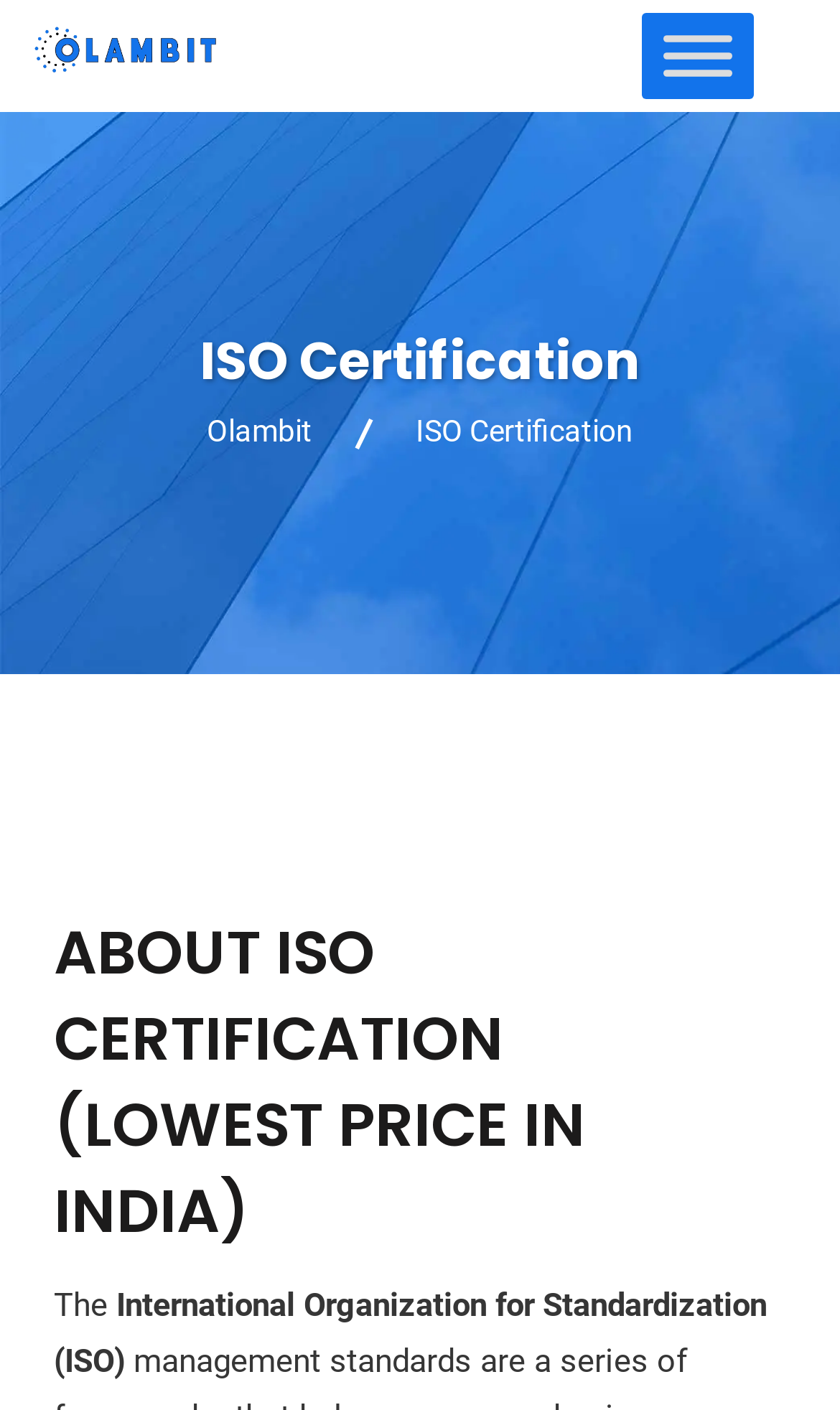Given the description of the UI element: "Annual Meeting", predict the bounding box coordinates in the form of [left, top, right, bottom], with each value being a float between 0 and 1.

None